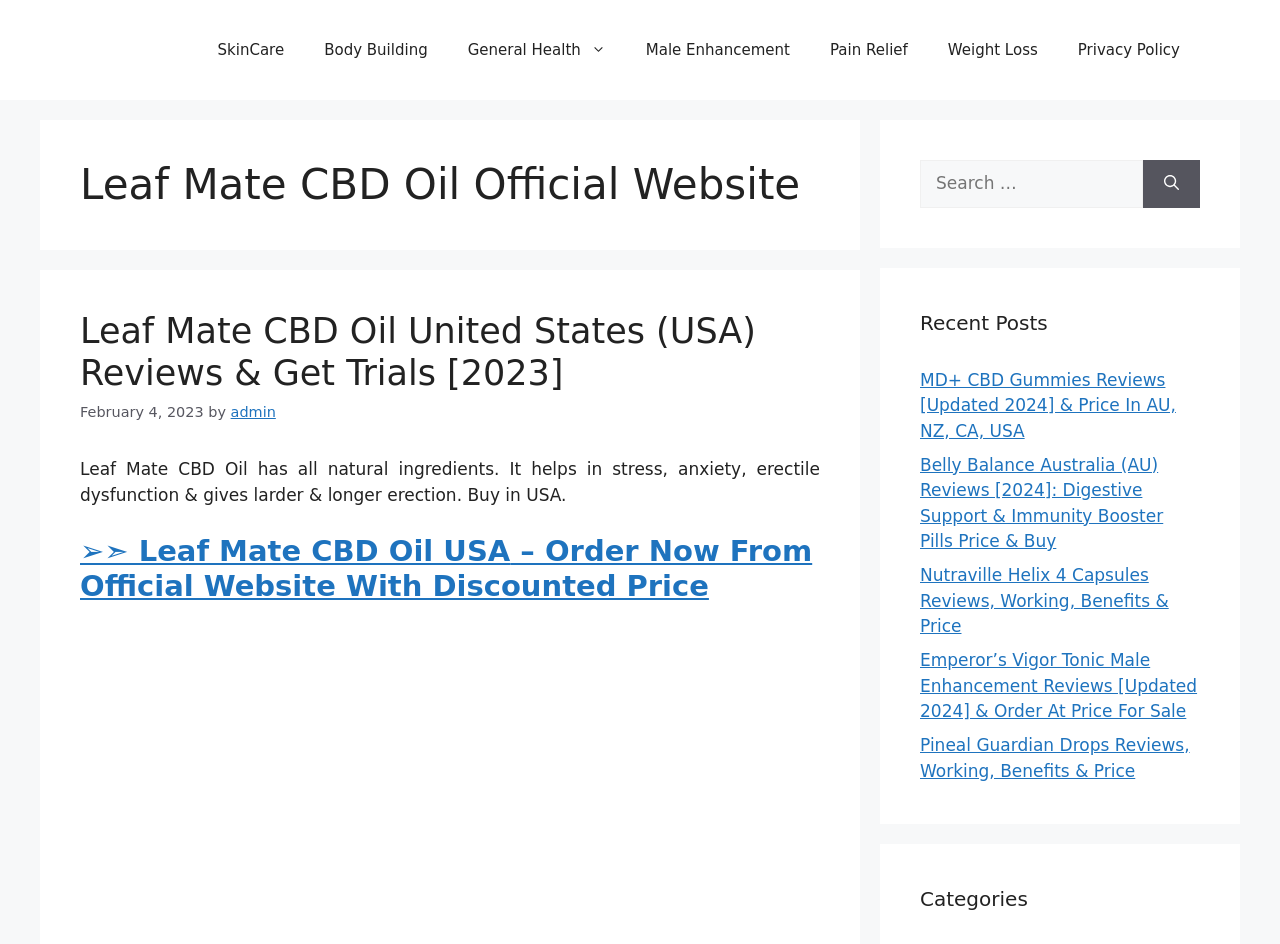What is the main topic of this website?
Look at the image and respond with a one-word or short-phrase answer.

CBD Oil